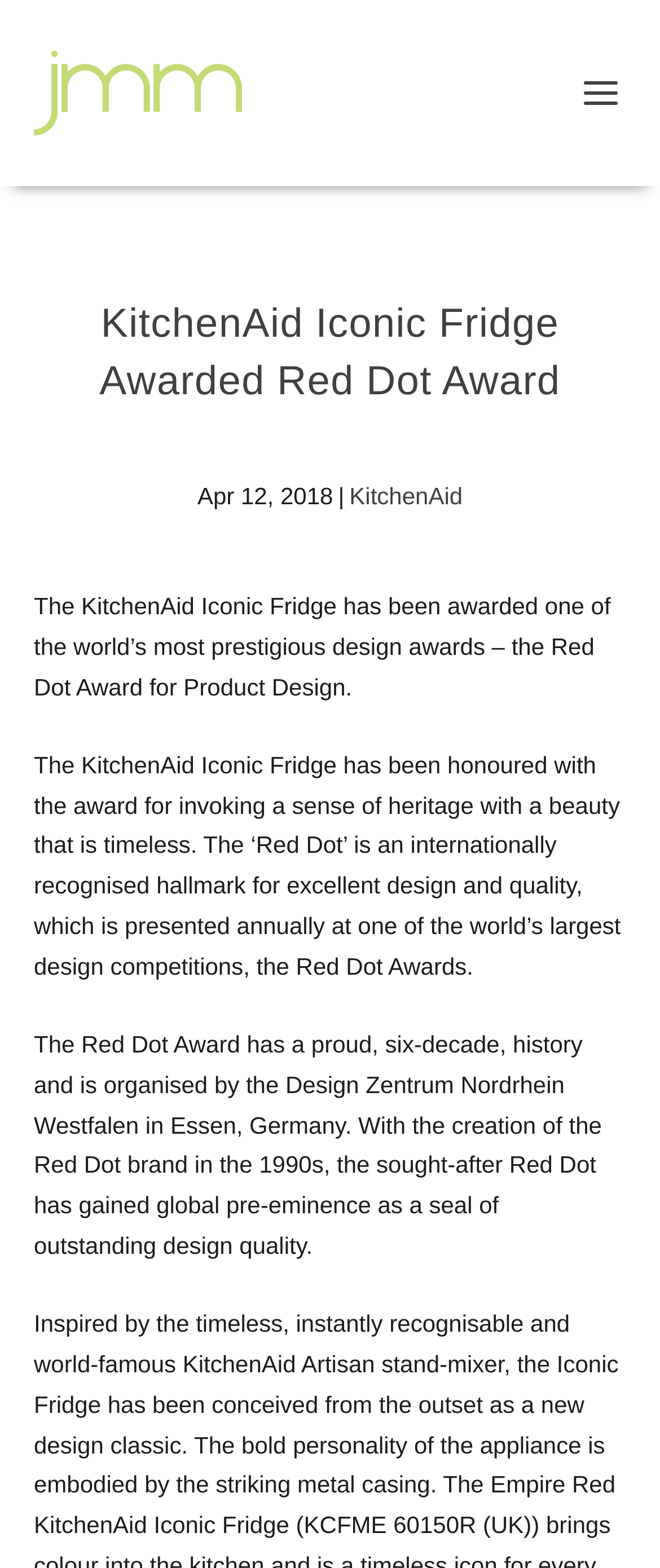Carefully examine the image and provide an in-depth answer to the question: What is the location of the organization that organizes the Red Dot Awards?

I found the location of the organization that organizes the Red Dot Awards by reading the static text element that describes the history of the Red Dot Award, specifically the sentence 'The Red Dot Award has a proud, six-decade, history and is organised by the Design Zentrum Nordrhein Westfalen in Essen, Germany.' which mentions the location.